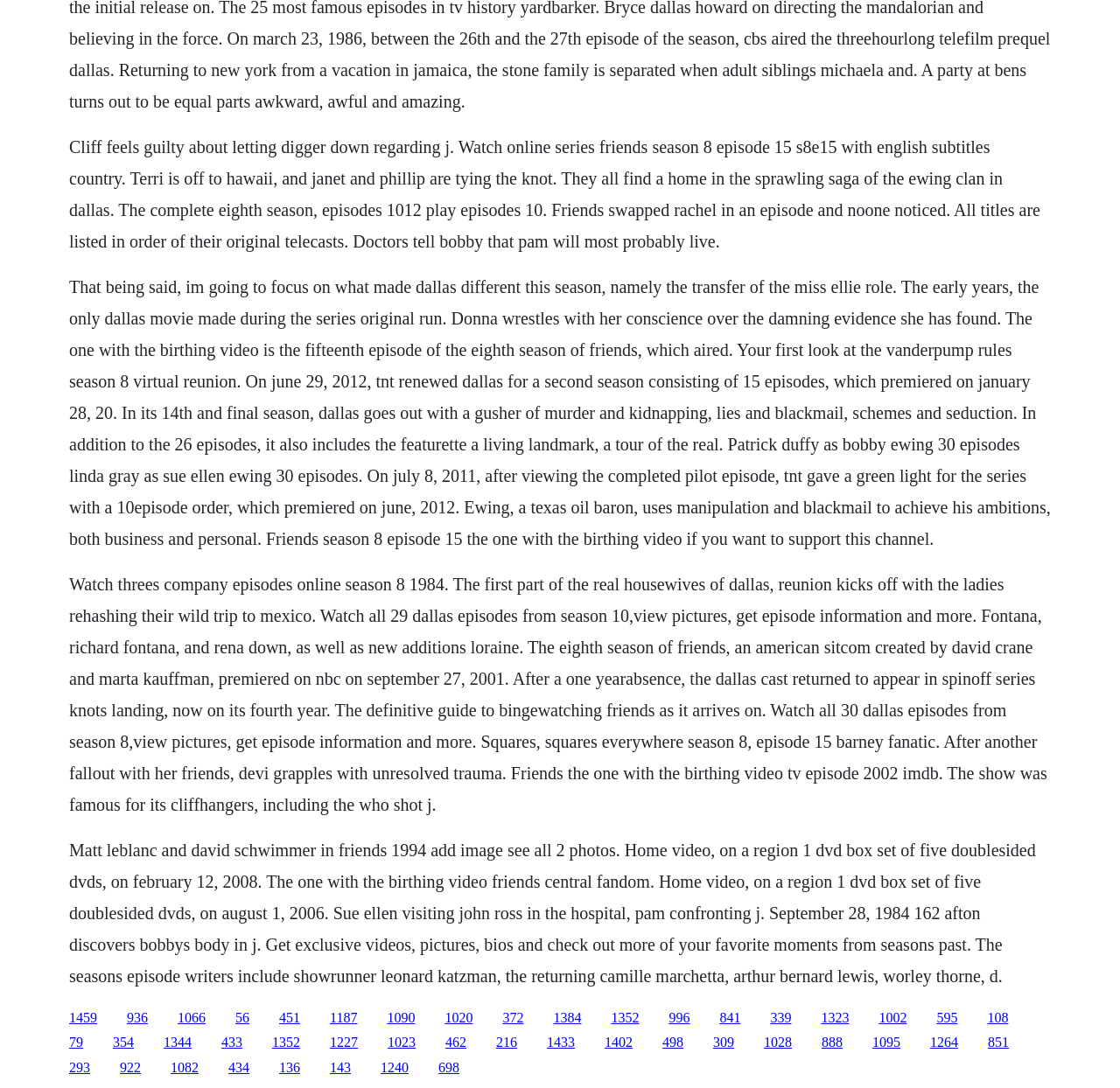What is the number of episodes in a season of 'Dallas'?
Please ensure your answer to the question is detailed and covers all necessary aspects.

The webpage mentions that a season of 'Dallas' has 30 episodes, specifically referring to Season 8 and Season 10.